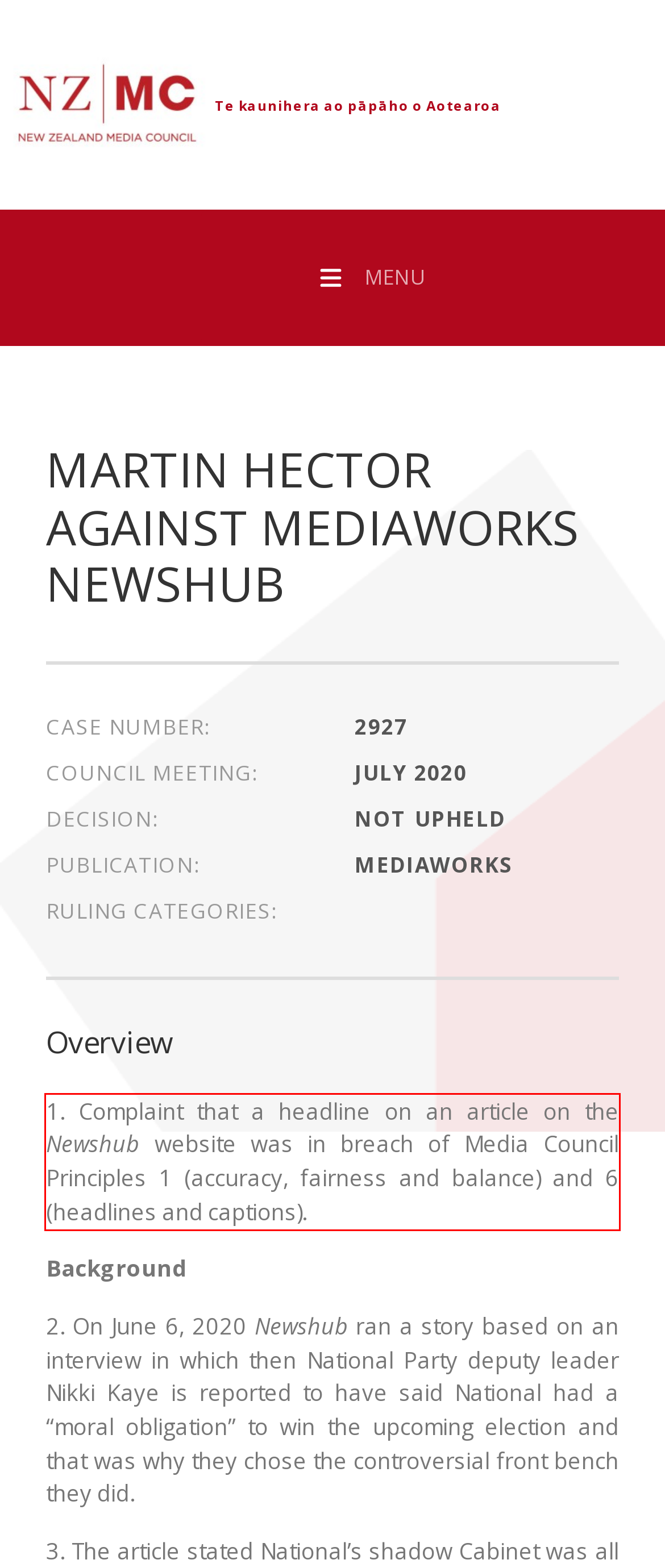Identify the red bounding box in the webpage screenshot and perform OCR to generate the text content enclosed.

1. Complaint that a headline on an article on the Newshub website was in breach of Media Council Principles 1 (accuracy, fairness and balance) and 6 (headlines and captions).